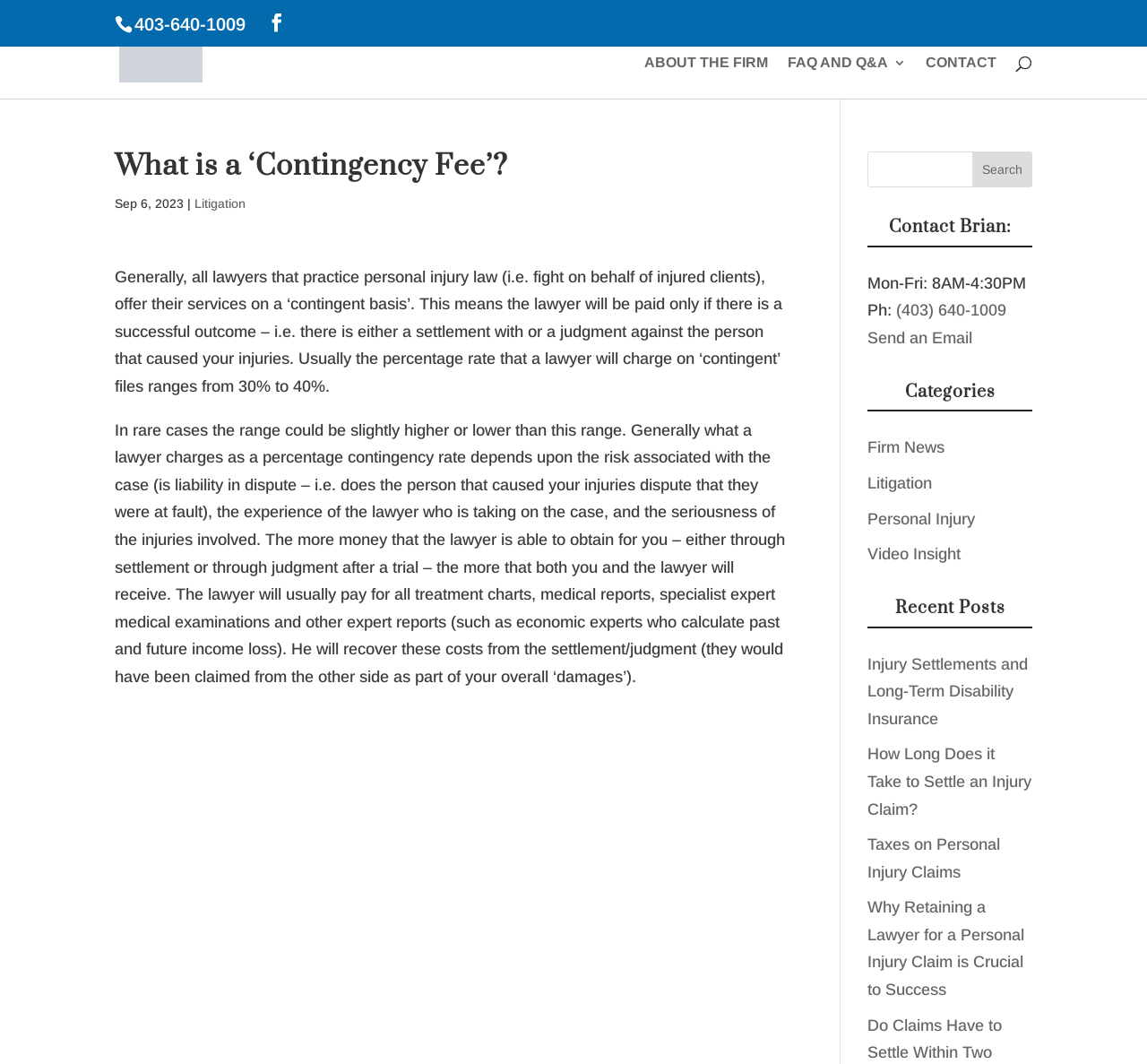Determine the bounding box coordinates of the clickable region to execute the instruction: "Read about Litigation". The coordinates should be four float numbers between 0 and 1, denoted as [left, top, right, bottom].

[0.17, 0.184, 0.214, 0.198]